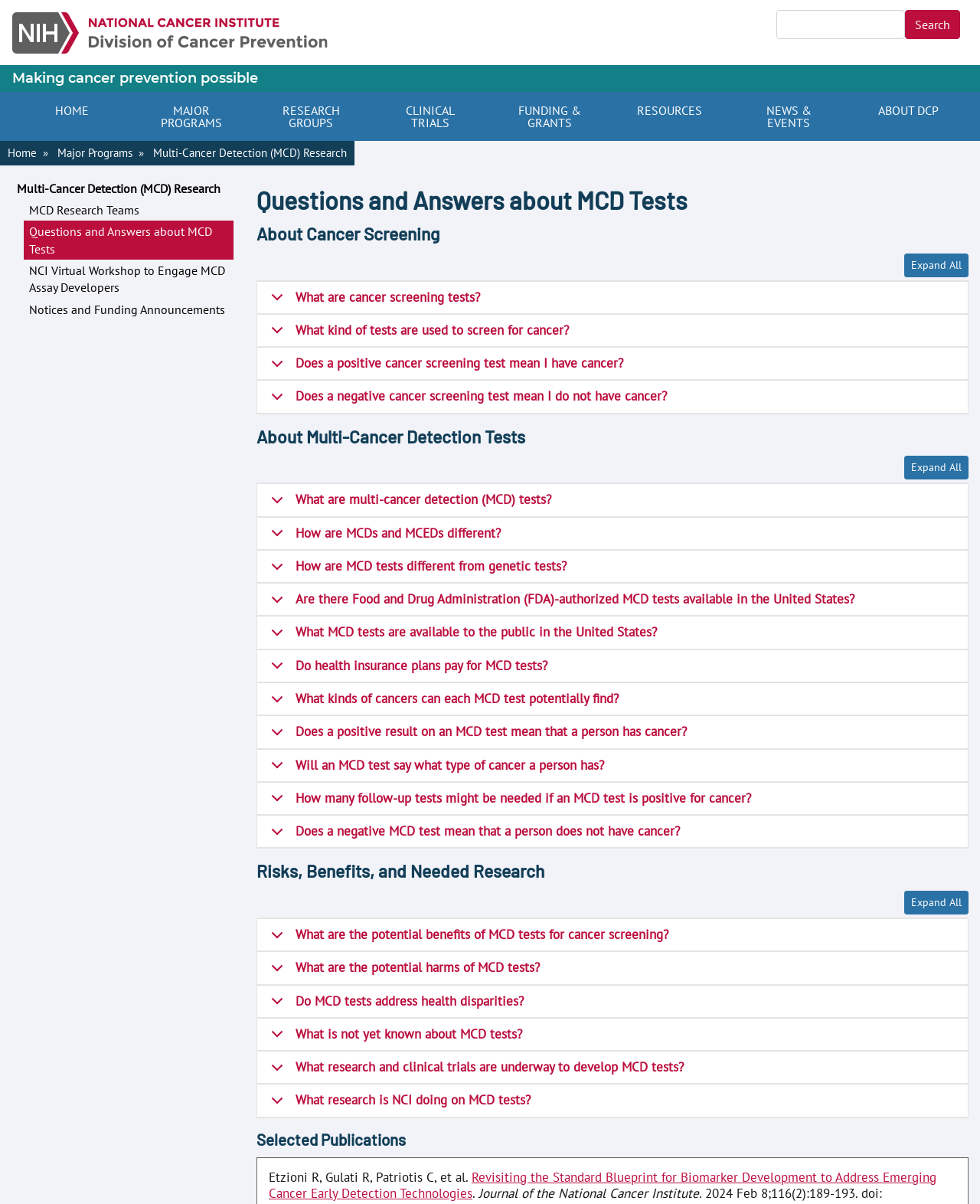Please determine the bounding box coordinates of the section I need to click to accomplish this instruction: "Expand all questions about cancer screening".

[0.923, 0.21, 0.988, 0.23]